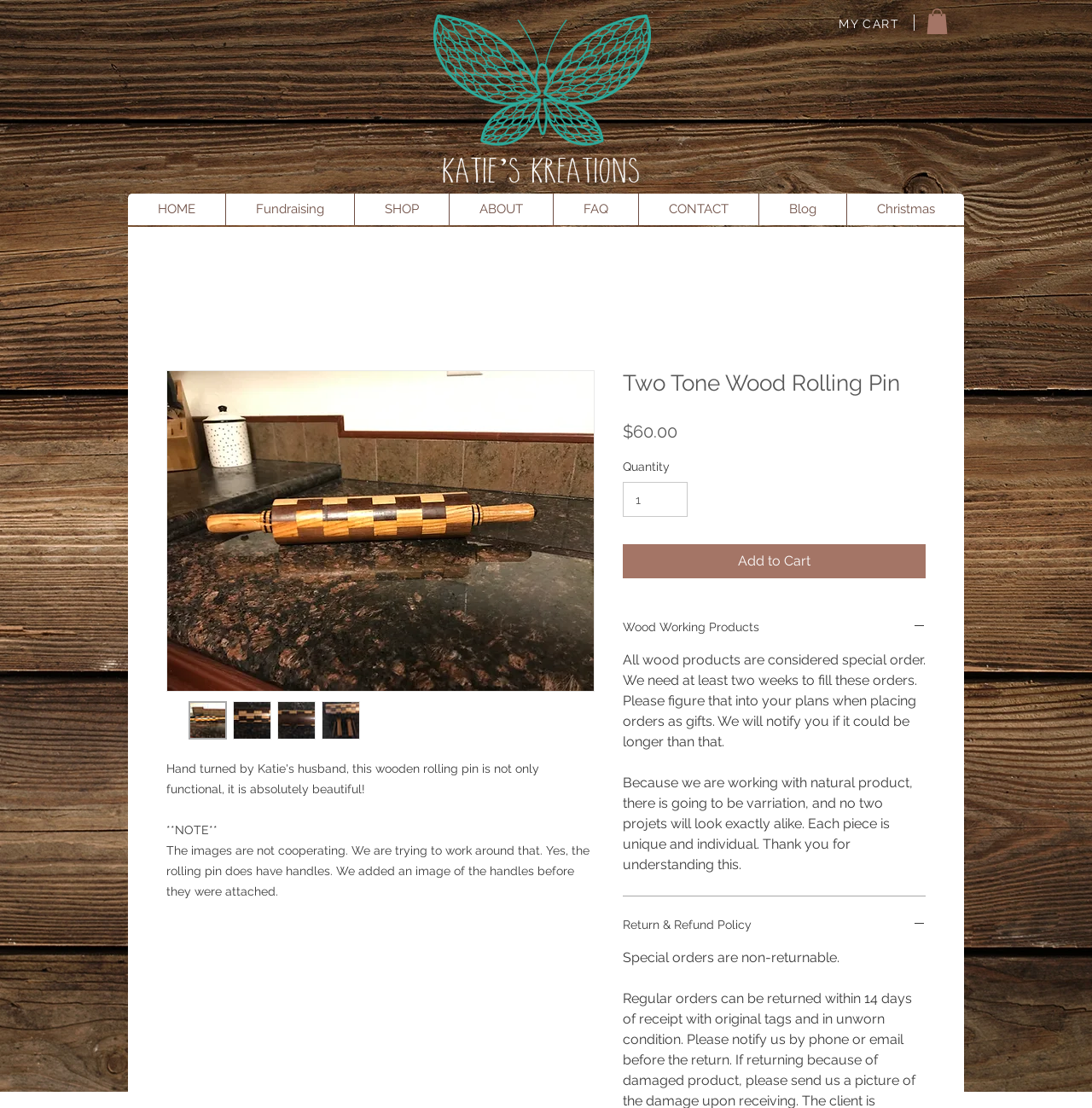Provide the bounding box coordinates of the HTML element this sentence describes: "Add to Cart".

[0.57, 0.491, 0.848, 0.522]